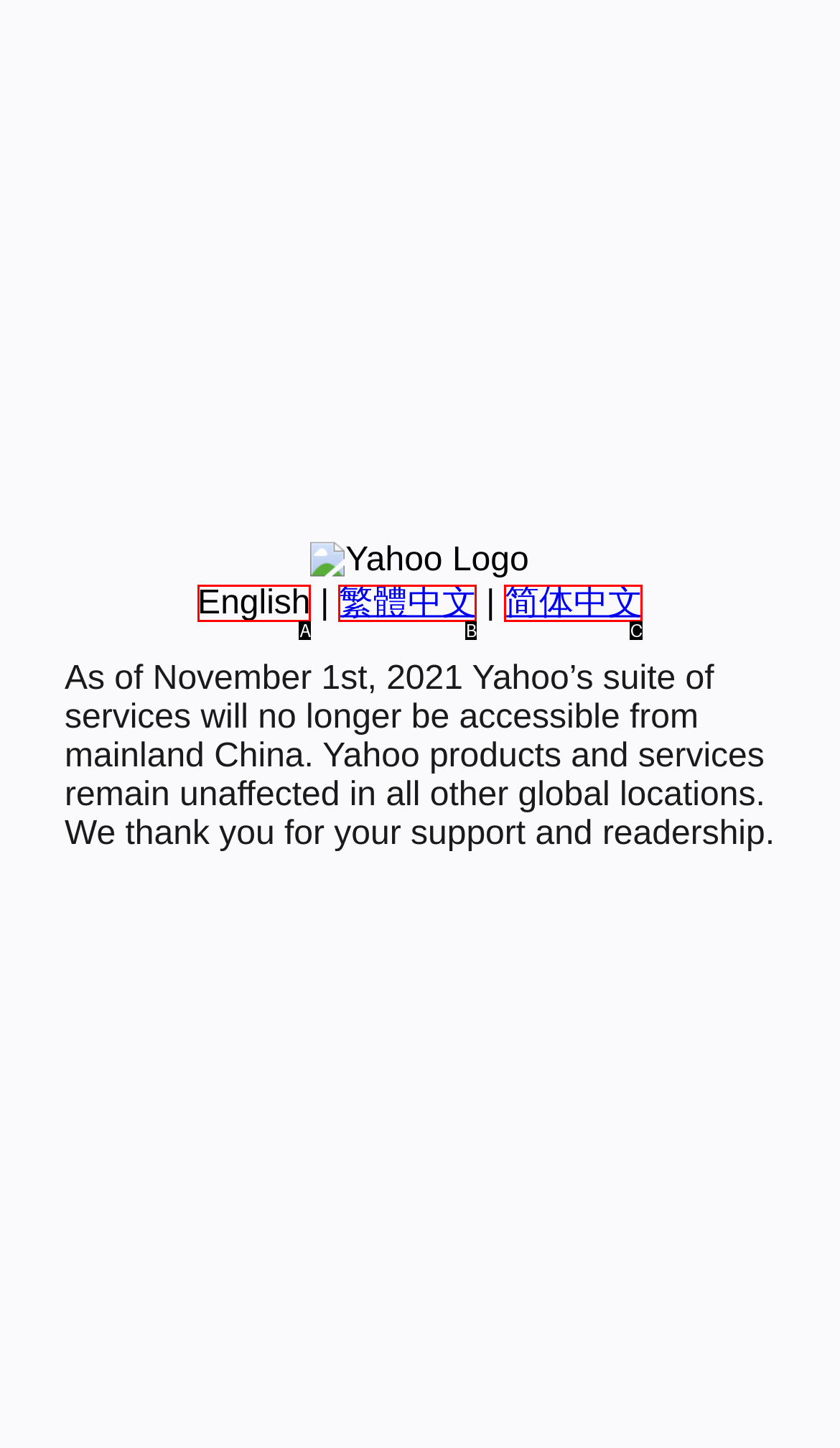Identify the HTML element that matches the description: 简体中文. Provide the letter of the correct option from the choices.

C